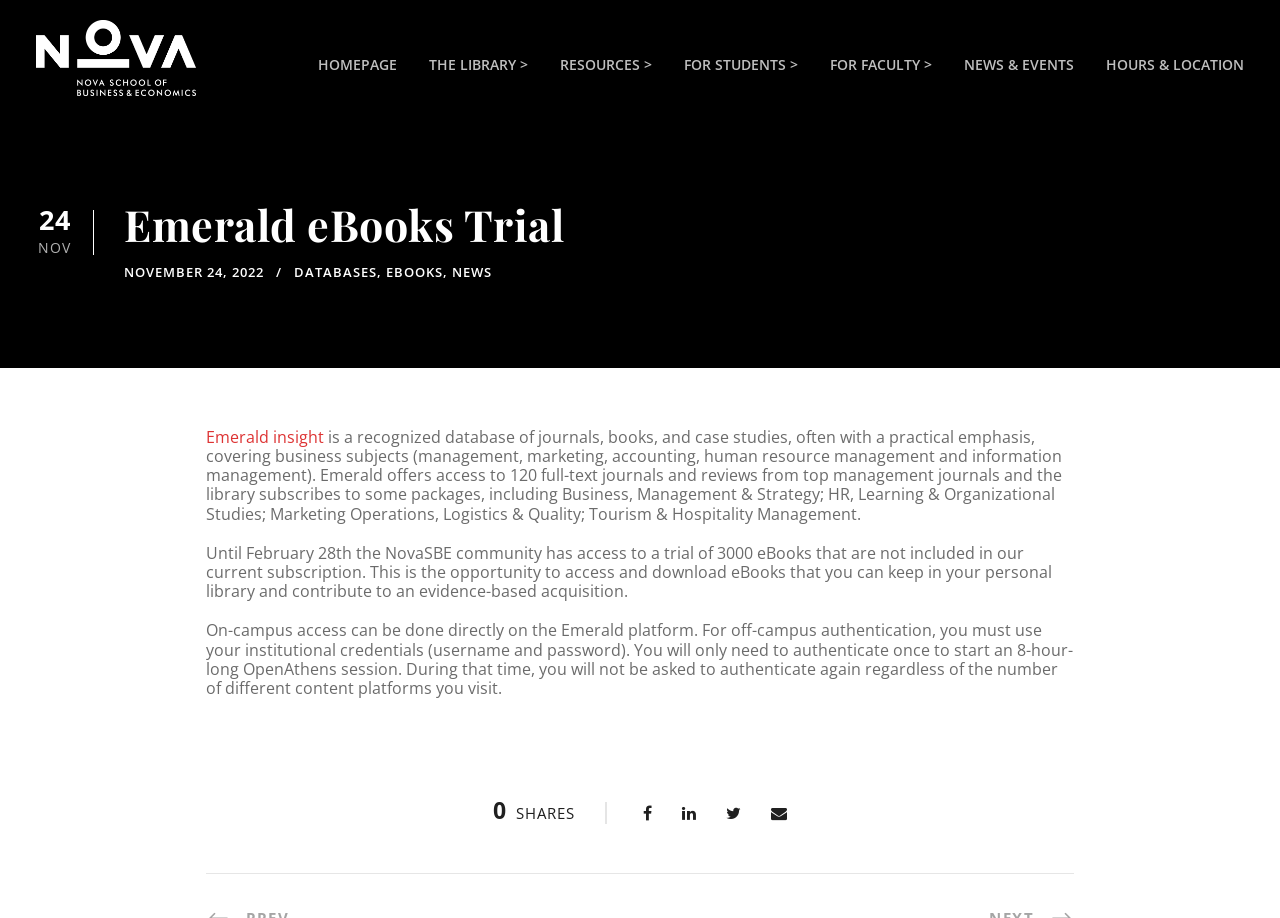What is the purpose of the Emerald eBooks trial?
Based on the image, give a one-word or short phrase answer.

Access to 3000 eBooks